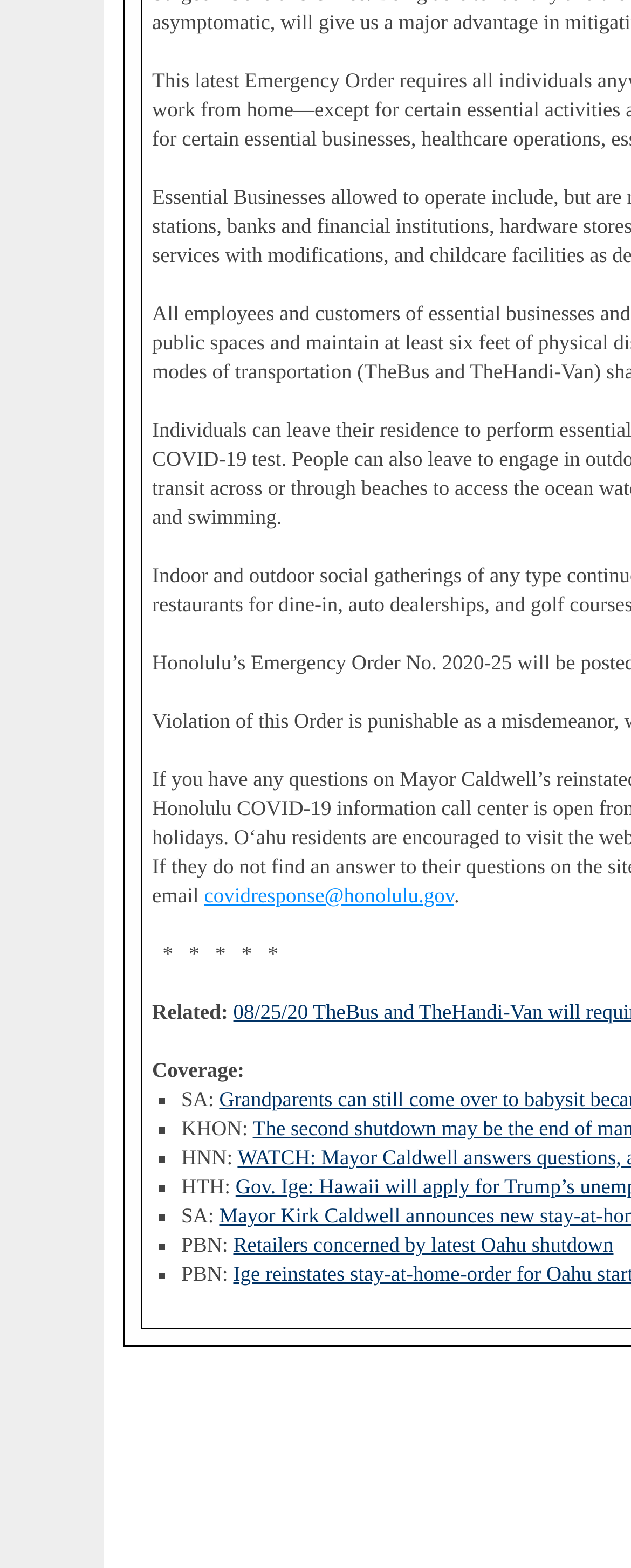What is the title of the news article?
Use the information from the screenshot to give a comprehensive response to the question.

The title of the news article is found in the link element at the bottom of the webpage, which is 'Retailers concerned by latest Oahu shutdown'.